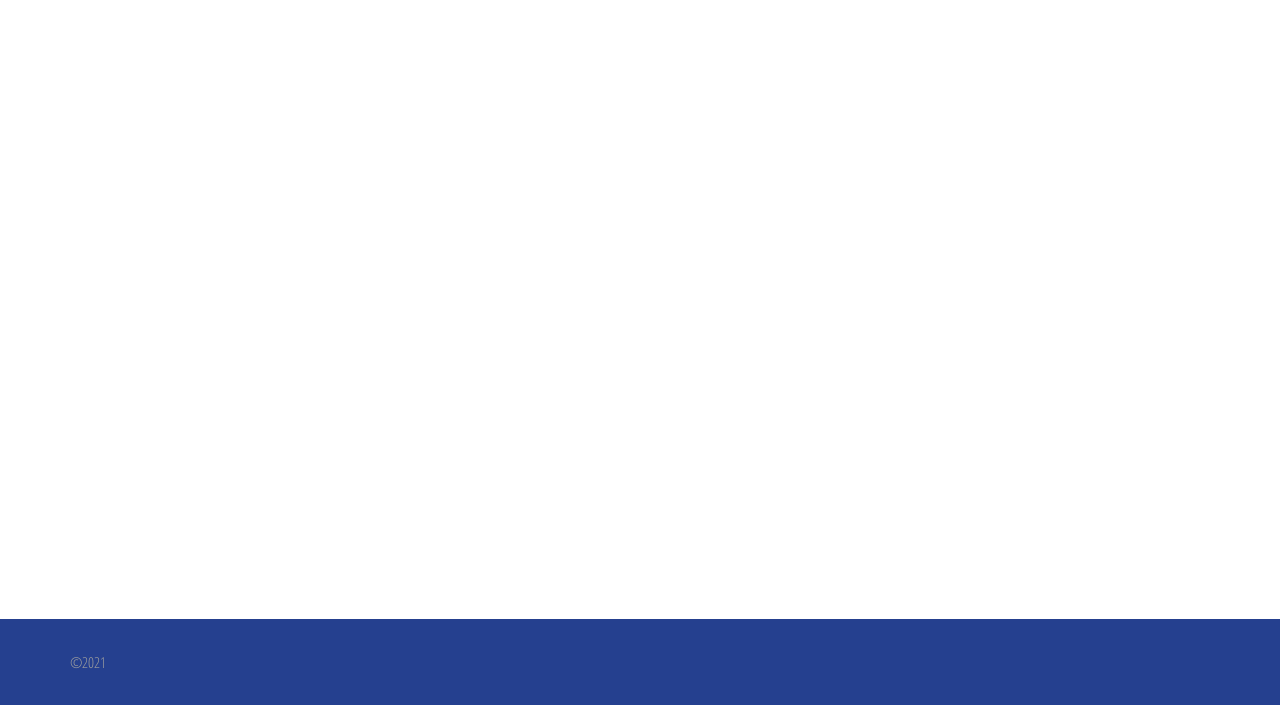Indicate the bounding box coordinates of the element that must be clicked to execute the instruction: "visit PEAK Pathways". The coordinates should be given as four float numbers between 0 and 1, i.e., [left, top, right, bottom].

[0.25, 0.471, 0.945, 0.51]